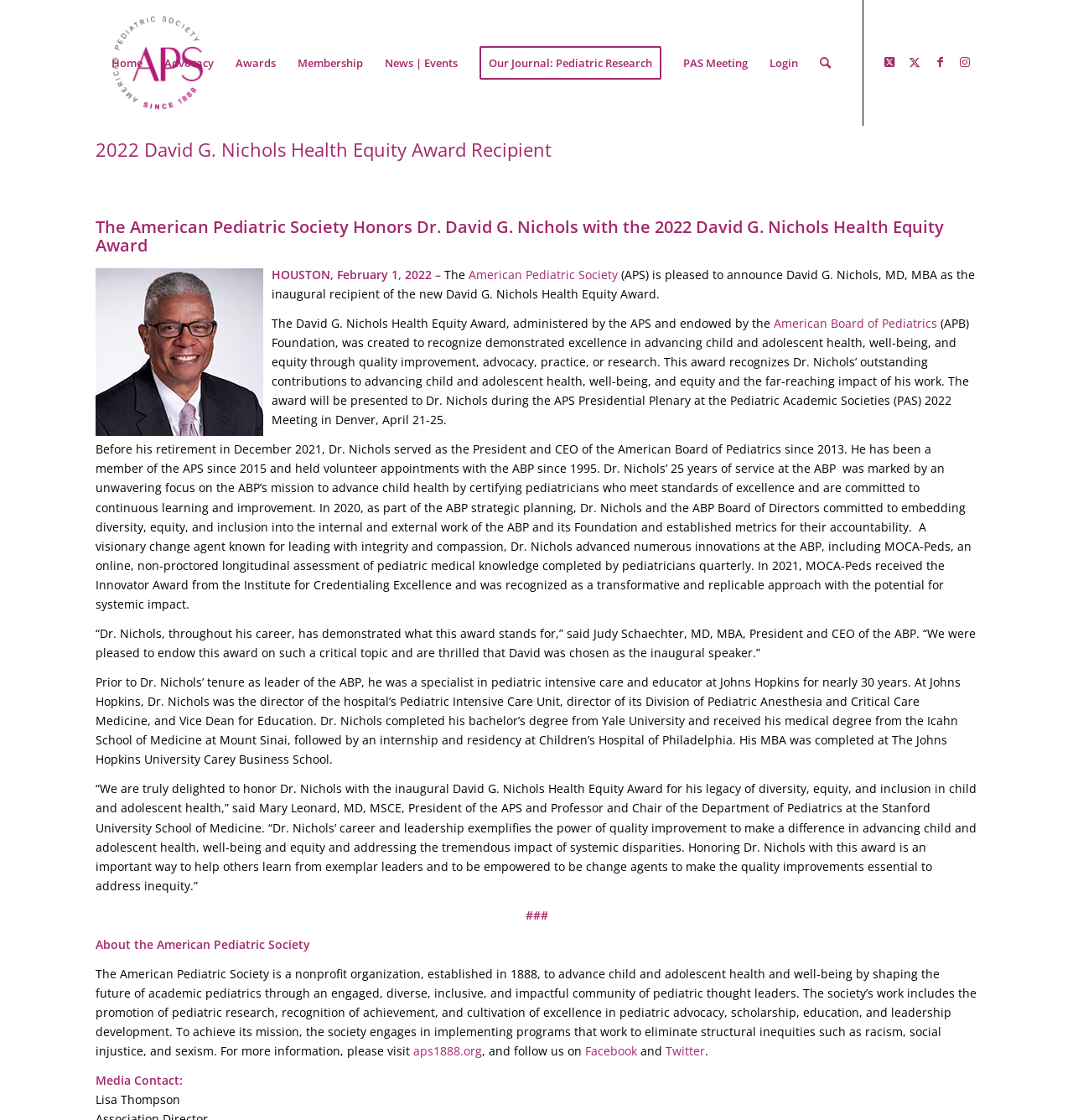Determine the bounding box coordinates of the target area to click to execute the following instruction: "Click on the link to Facebook."

[0.864, 0.044, 0.888, 0.067]